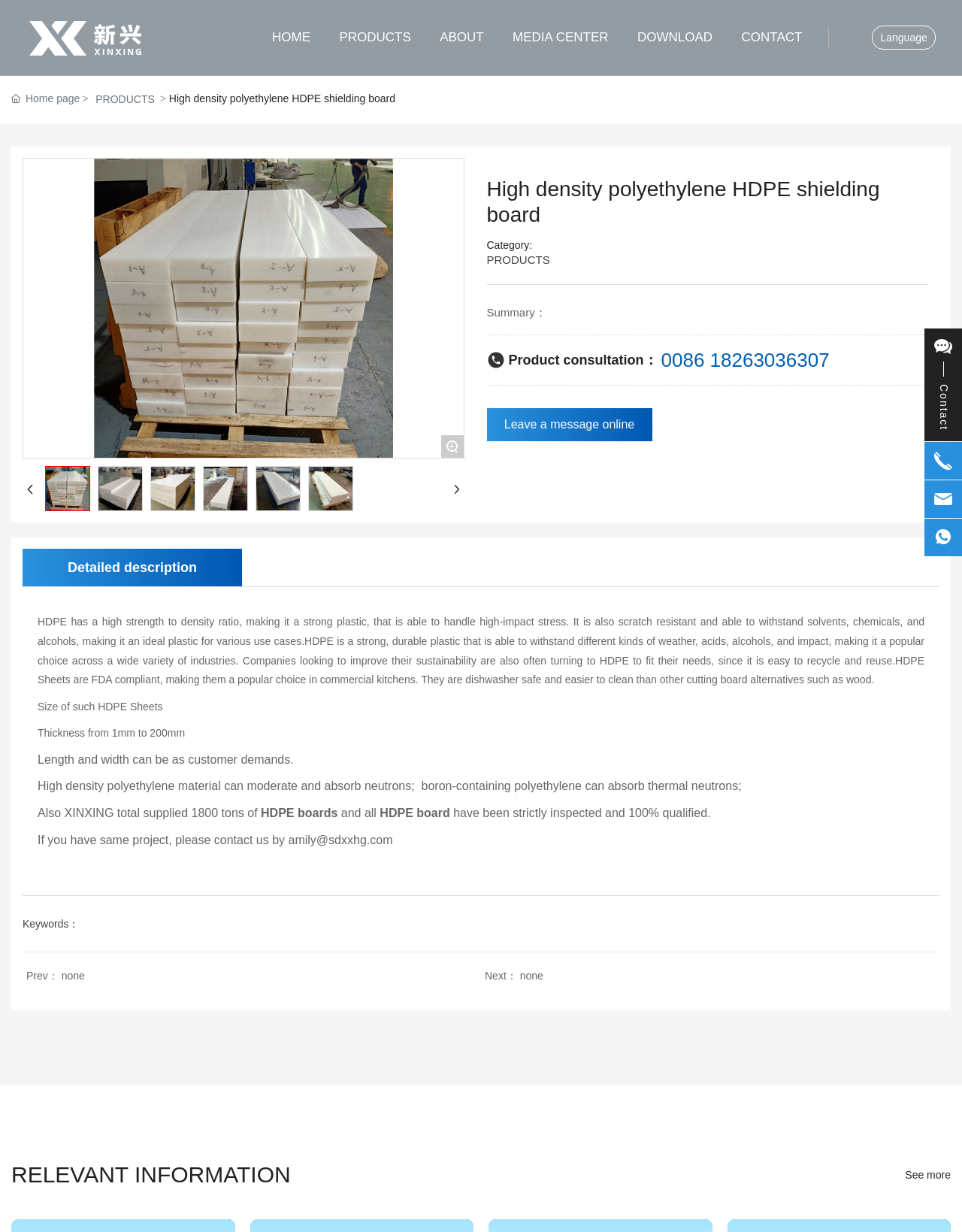Given the description "ABOUT", provide the bounding box coordinates of the corresponding UI element.

[0.457, 0.0, 0.503, 0.061]